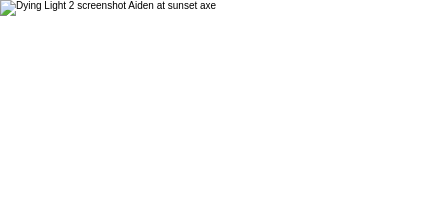Offer a comprehensive description of the image.

The image features a captivating screenshot from the video game "Dying Light 2," showcasing the character Aiden at sunset. Aiden wields an axe, positioned dramatically against a stunning backdrop of a vibrant sunset that casts warm hues across the sky and landscape. This moment captures the beautiful and intense atmosphere prevalent in the game, highlighting both the environmental design and the character's readiness for action. The screenshot effectively conveys the thrilling exploration and survival elements that "Dying Light 2" is known for.